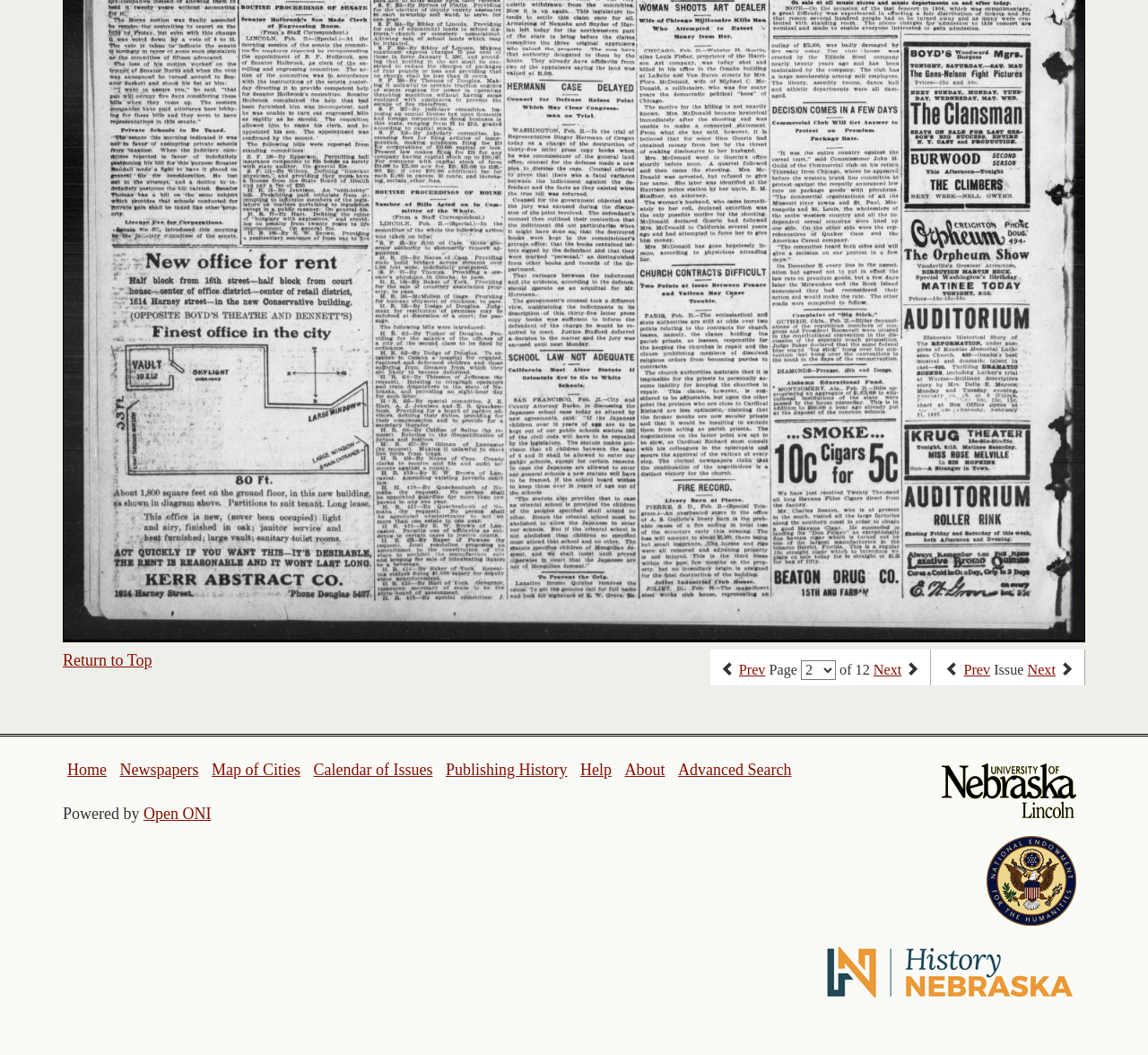Highlight the bounding box coordinates of the element you need to click to perform the following instruction: "select an option from the dropdown."

[0.698, 0.626, 0.728, 0.644]